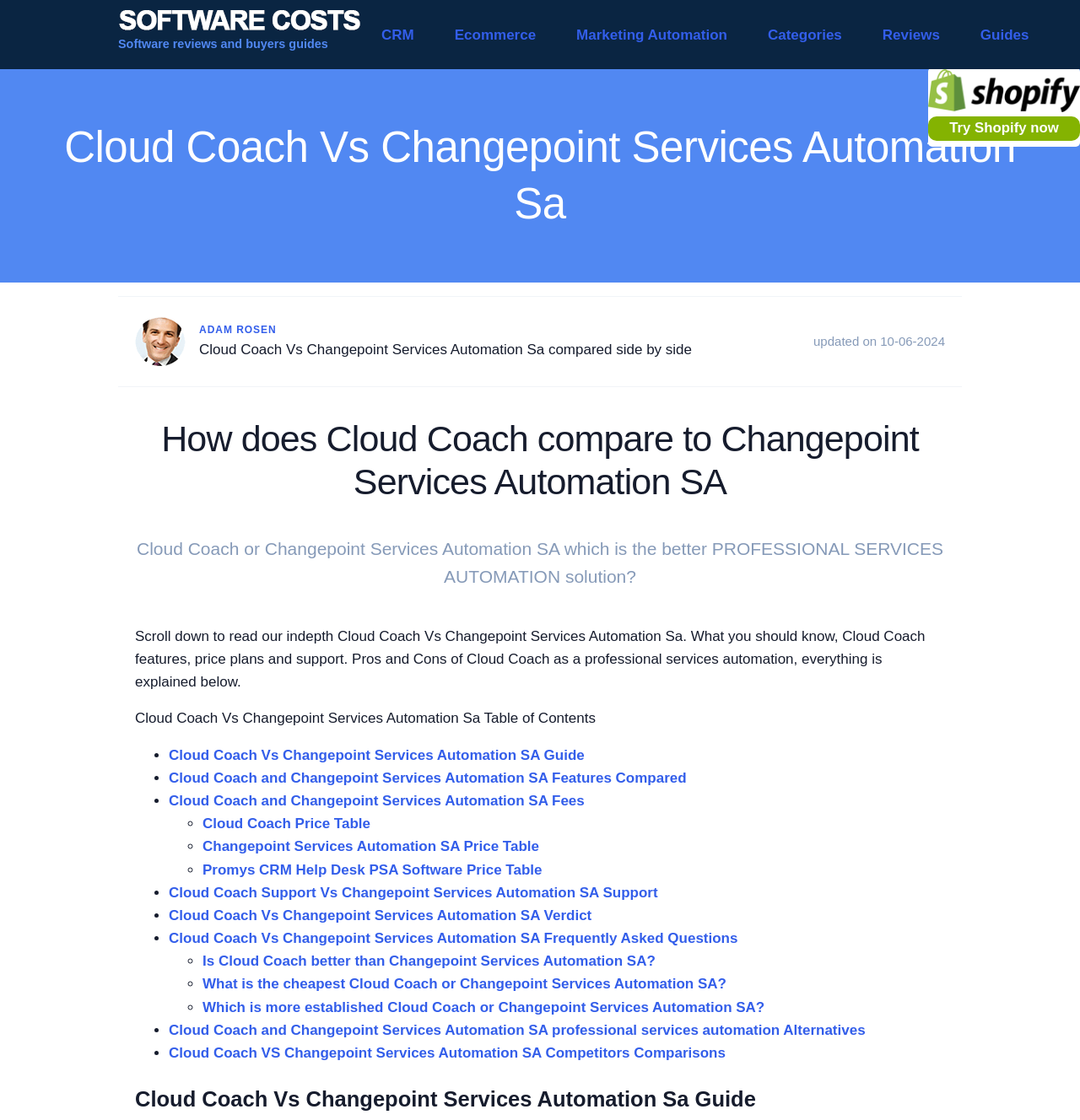What is the date of the last update?
Answer the question with as much detail as you can, using the image as a reference.

The answer can be found by looking at the time element which contains the text 'updated on 10-06-2024'.